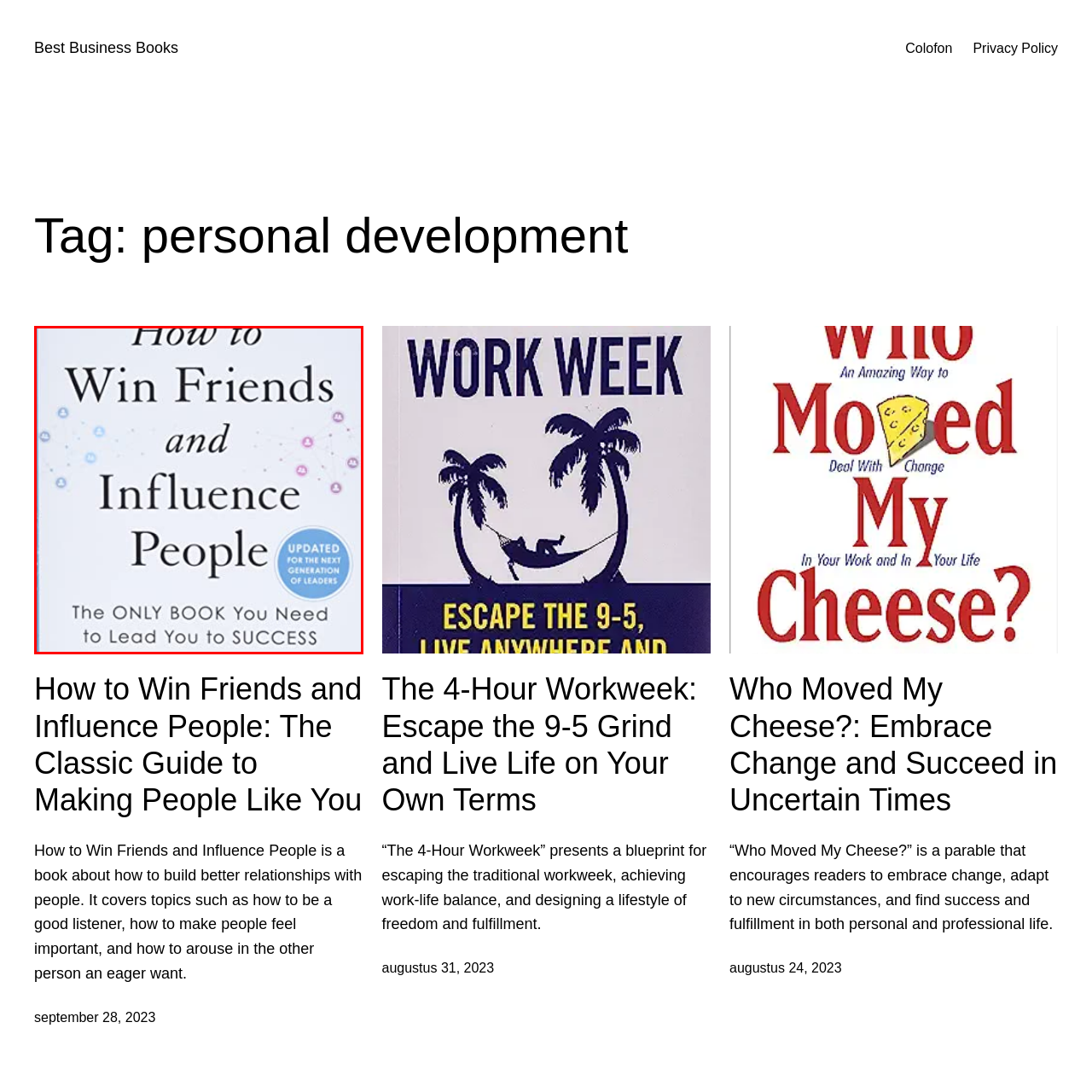Observe the image enclosed by the red rectangle, then respond to the question in one word or phrase:
What is stated on the circular badge?

UPDATED FOR THE NEXT GENERATION OF LEADERS